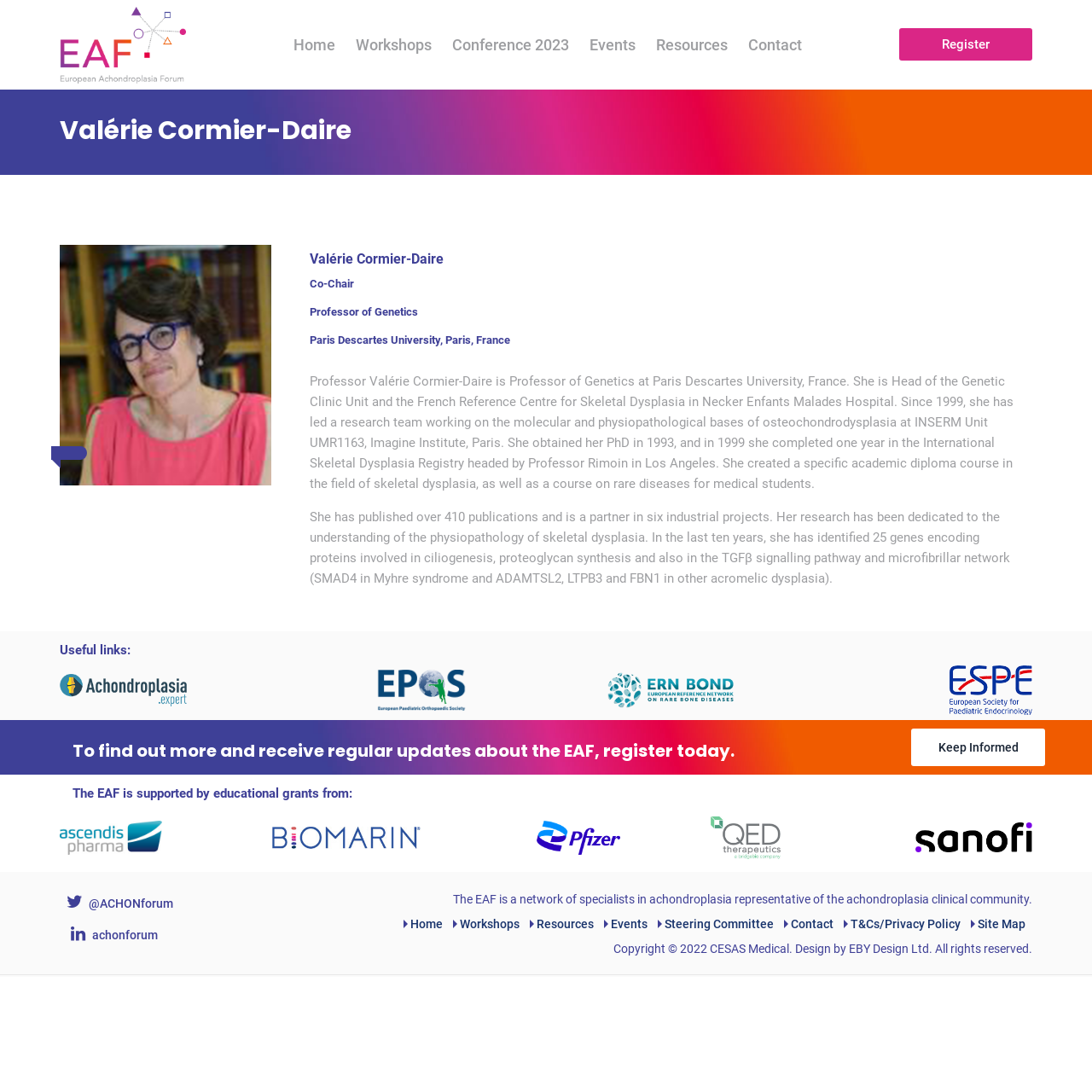Respond to the following question with a brief word or phrase:
How many figures are there in the useful links section?

4